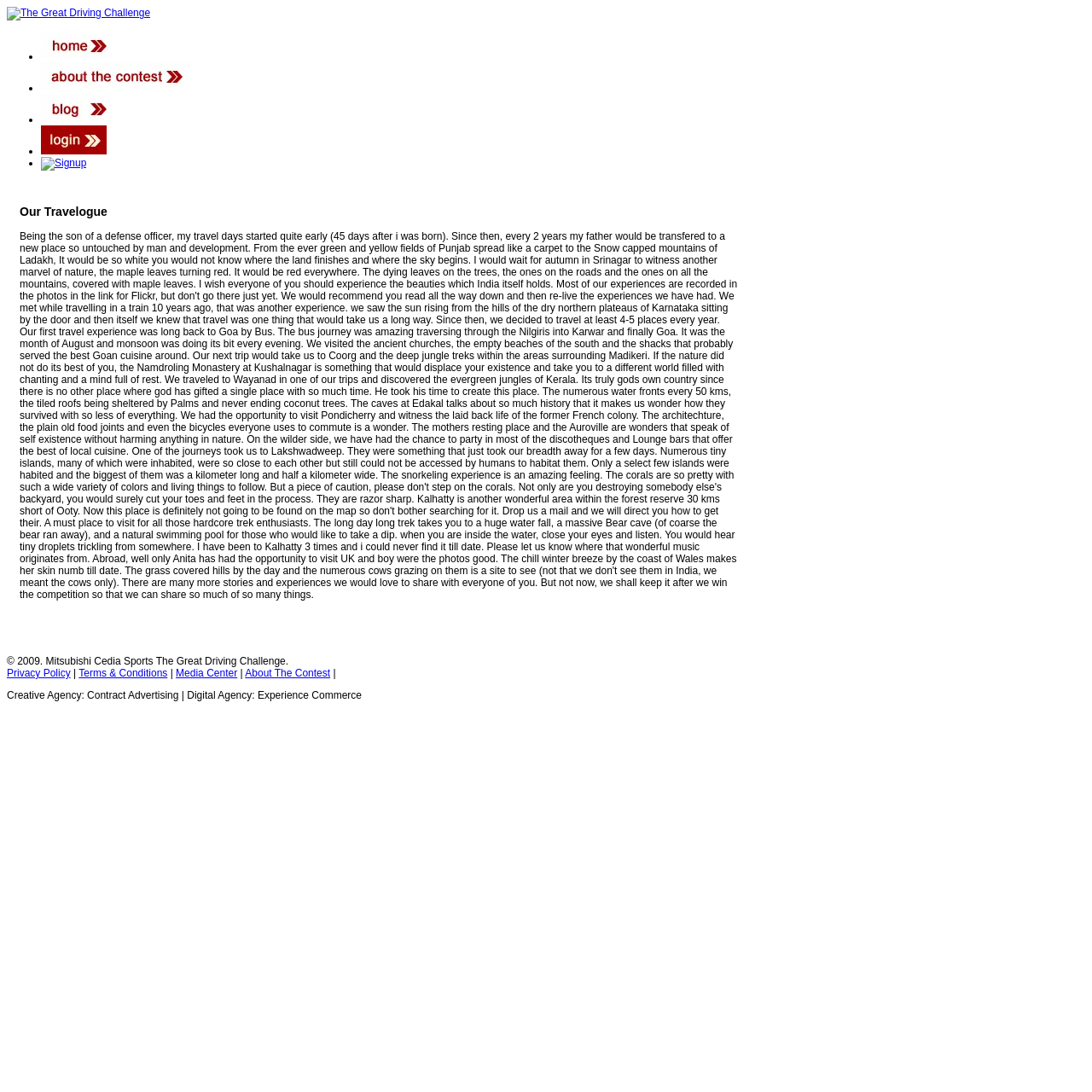Based on what you see in the screenshot, provide a thorough answer to this question: What is the name of the digital agency?

At the bottom of the webpage, I can see a static text that says 'Creative Agency: Contract Advertising | Digital Agency: Experience Commerce', indicating that the name of the digital agency is Experience Commerce.